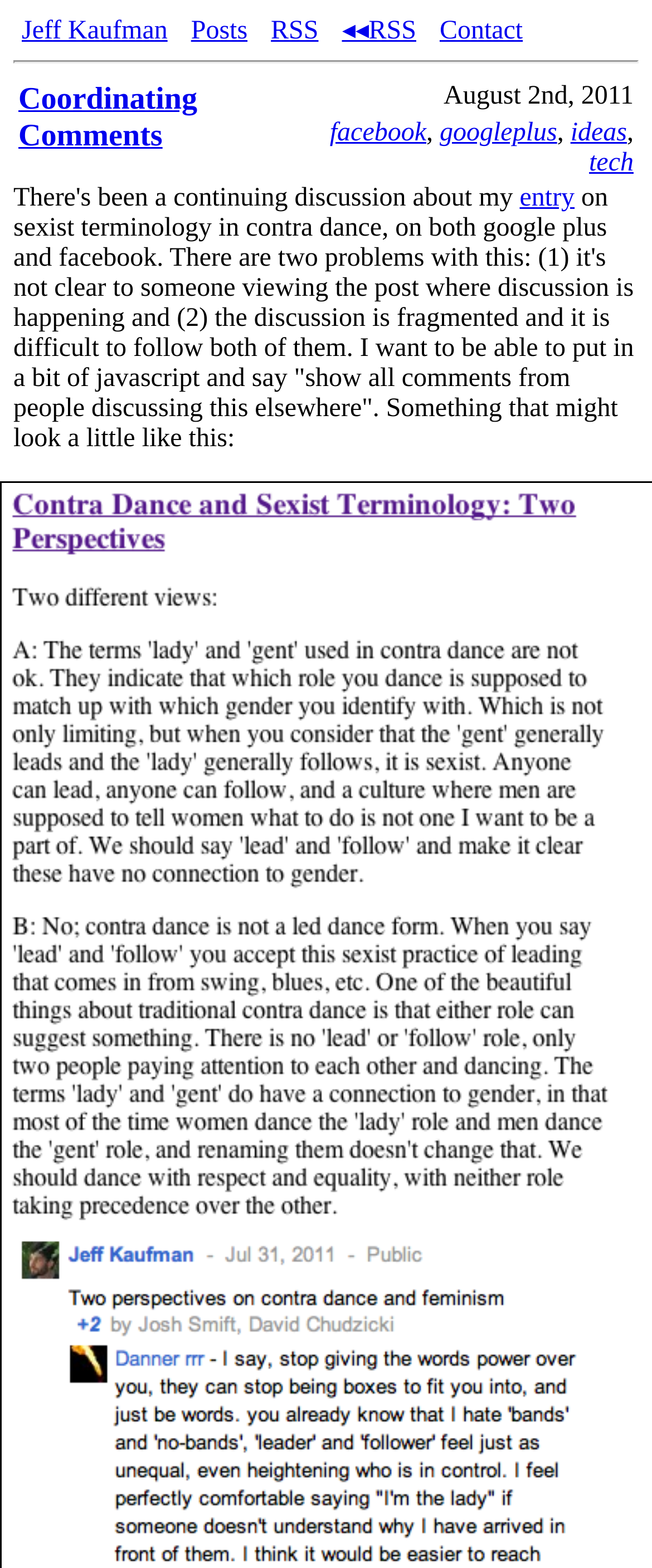What is the purpose of the desired JavaScript feature?
Using the image, provide a detailed and thorough answer to the question.

The author wants to be able to use JavaScript to show all comments from people discussing the topic elsewhere, making it easier to follow the conversation.